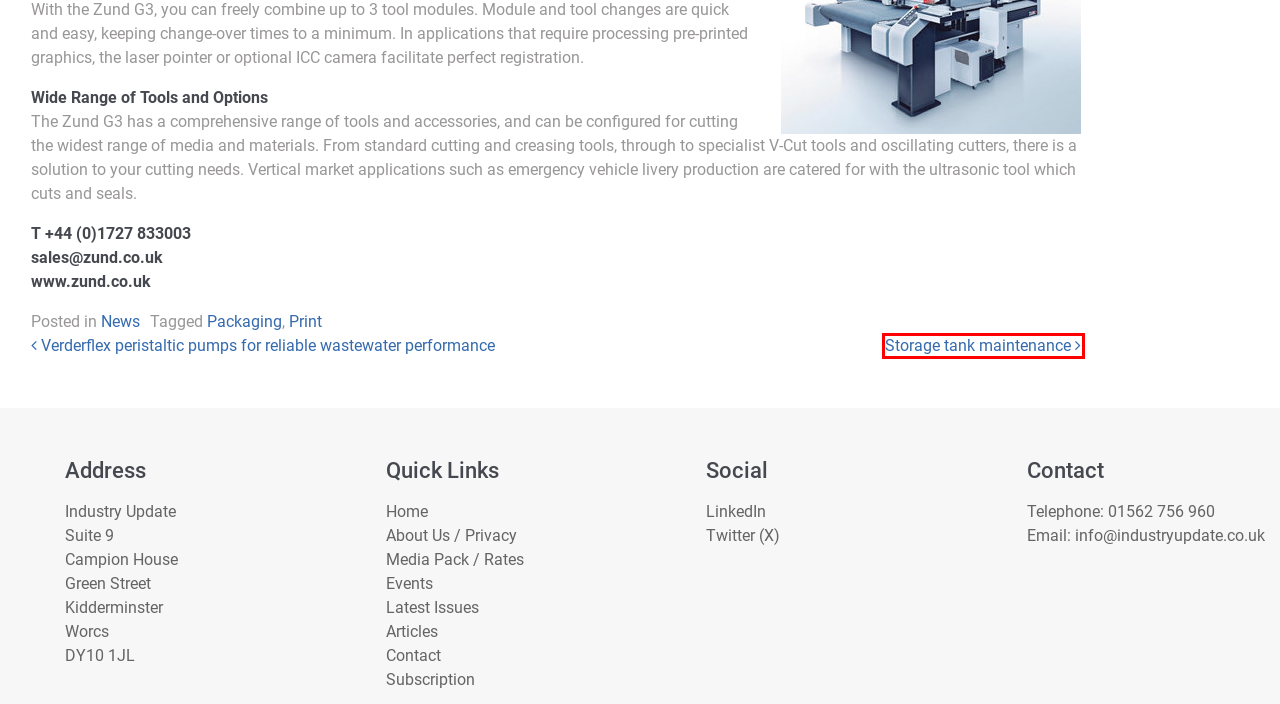Check out the screenshot of a webpage with a red rectangle bounding box. Select the best fitting webpage description that aligns with the new webpage after clicking the element inside the bounding box. Here are the candidates:
A. News – Industry Update
B. Verderflex peristaltic pumps for reliable wastewater performance – Industry Update
C. Storage tank maintenance – Industry Update
D. Events from September 11 – October 9 – Industry Update
E. Articles – Industry Update
F. Packaging – Industry Update
G. Print – Industry Update
H. Latest Issues – Industry Update

C